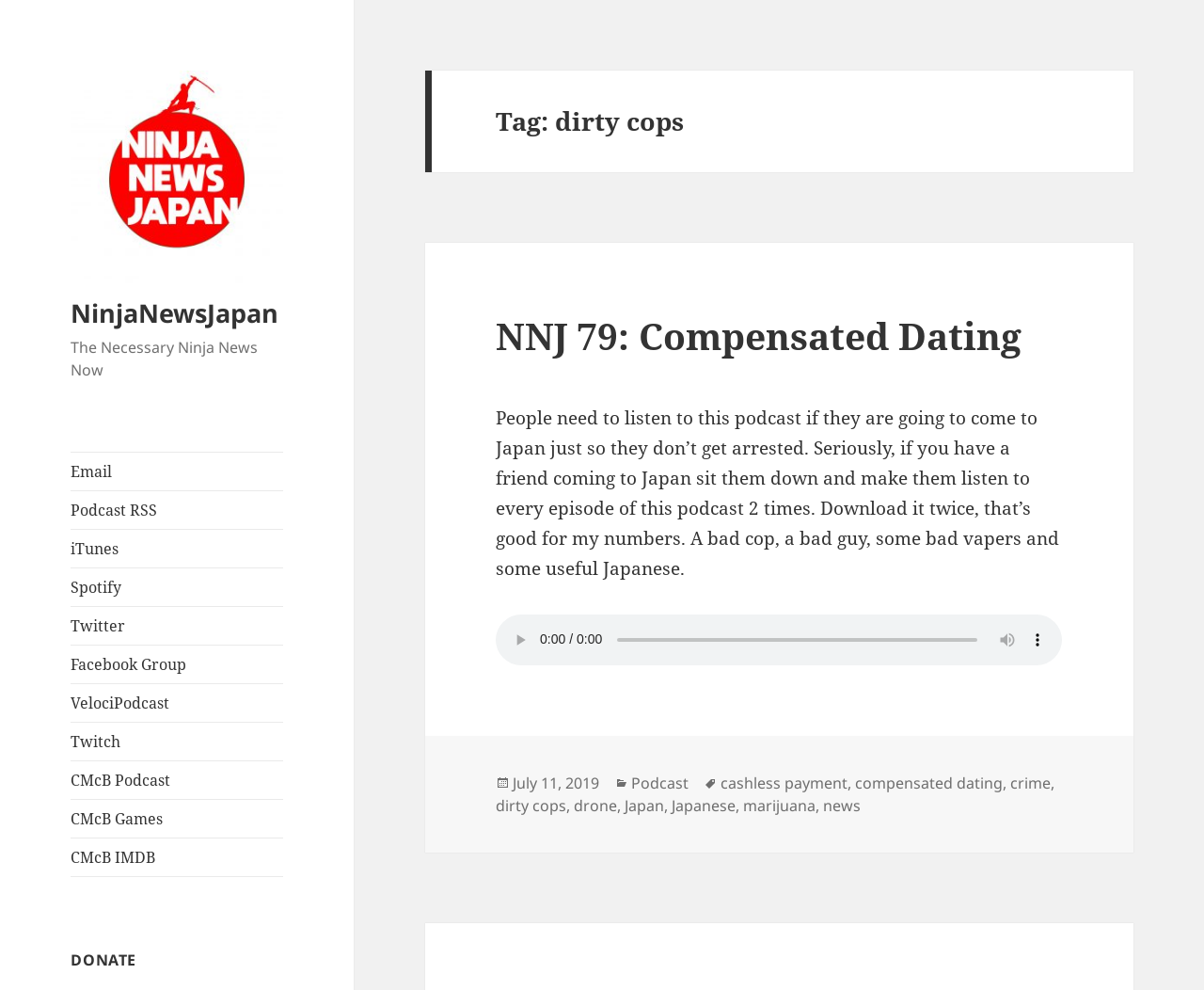Please determine the bounding box coordinates of the element to click in order to execute the following instruction: "check Twitter link". The coordinates should be four float numbers between 0 and 1, specified as [left, top, right, bottom].

[0.059, 0.614, 0.235, 0.652]